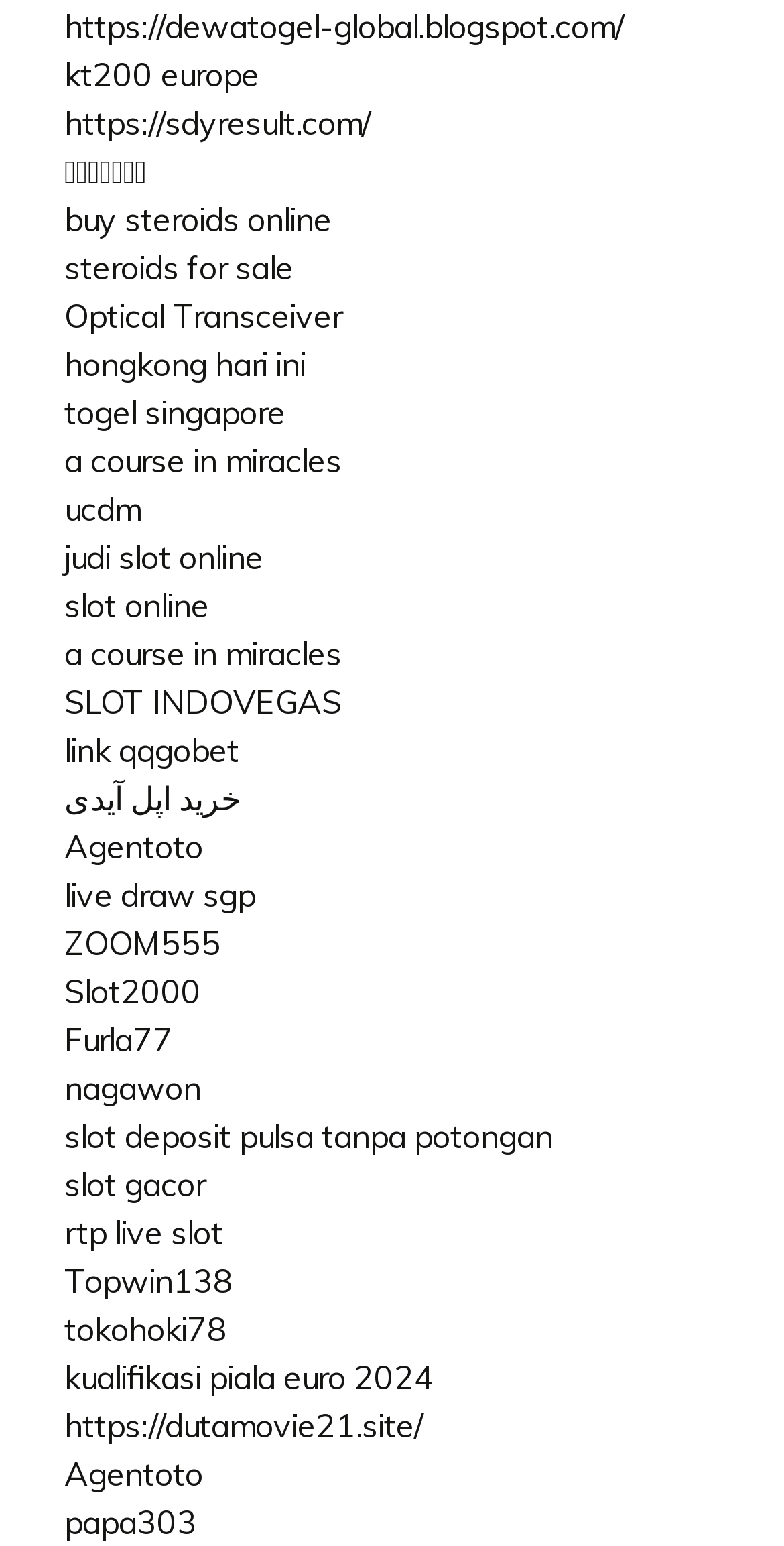What is the first link on this webpage?
Refer to the image and respond with a one-word or short-phrase answer.

https://dewatogel-global.blogspot.com/